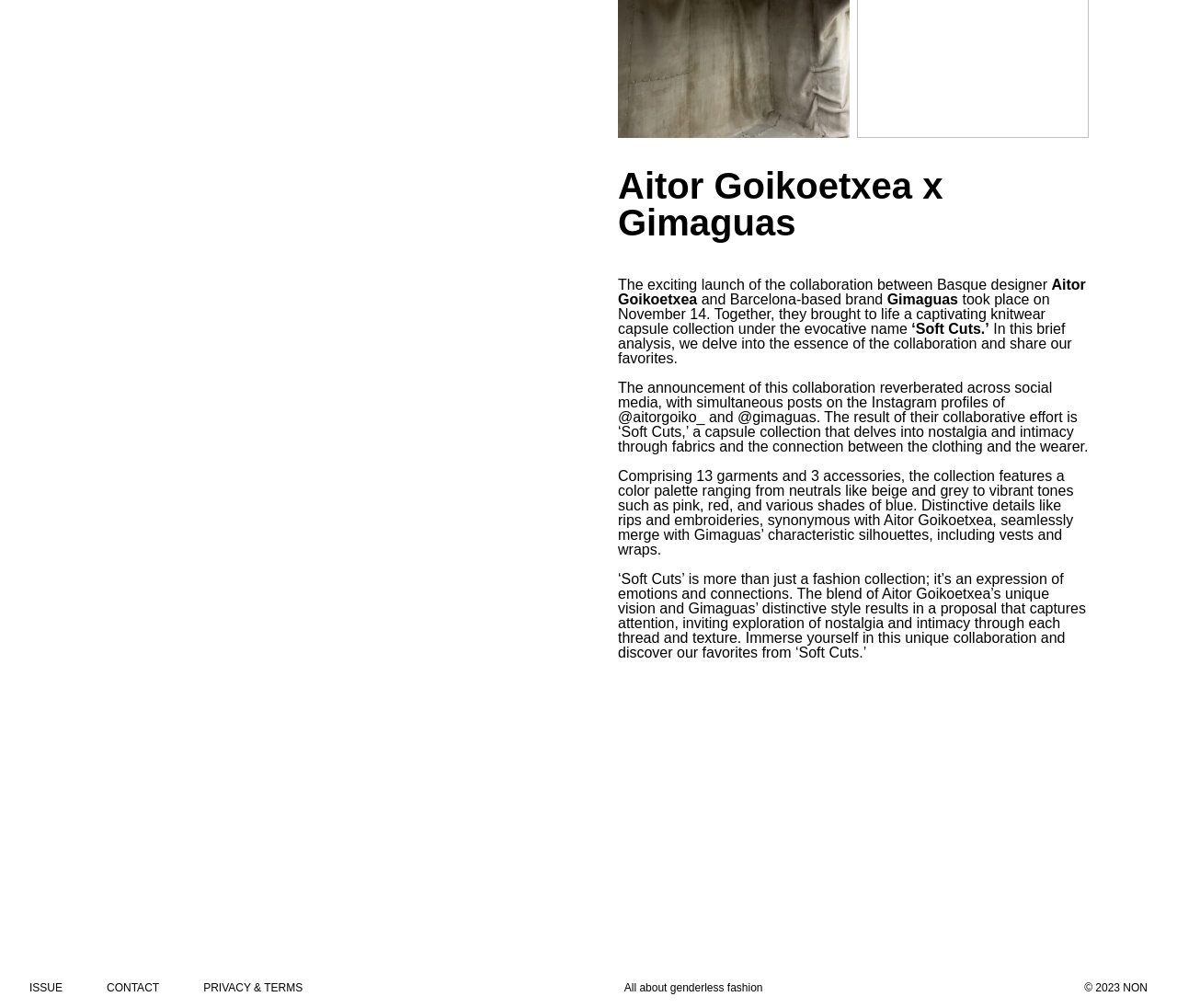Identify the bounding box of the UI component described as: "CONTACT".

[0.091, 0.974, 0.135, 0.987]